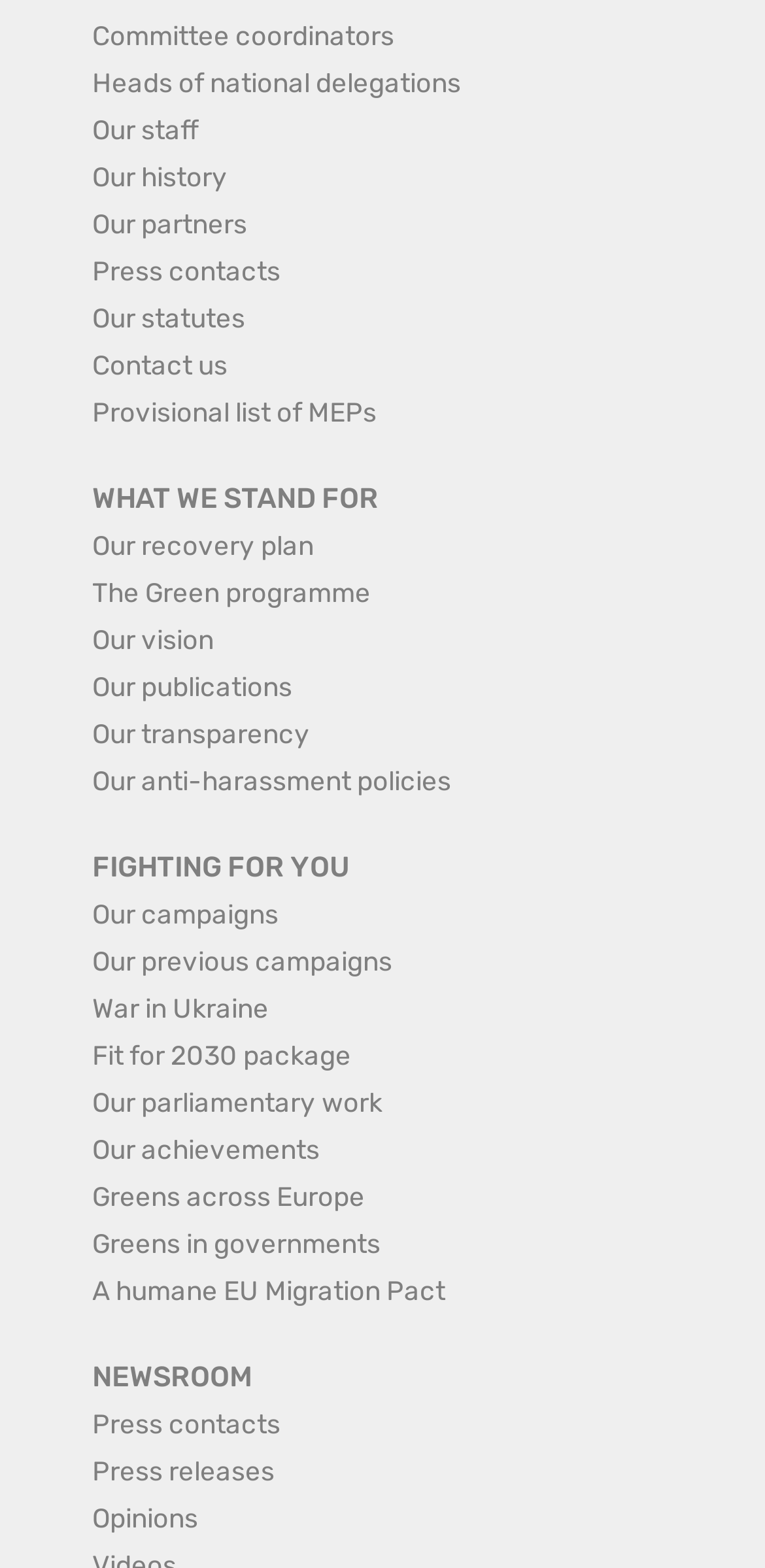Using the information in the image, could you please answer the following question in detail:
What is the purpose of the 'Contact us' link?

The 'Contact us' link is likely intended to provide a means for visitors to get in touch with the European Greens or their representatives, possibly to ask questions, provide feedback, or request information.